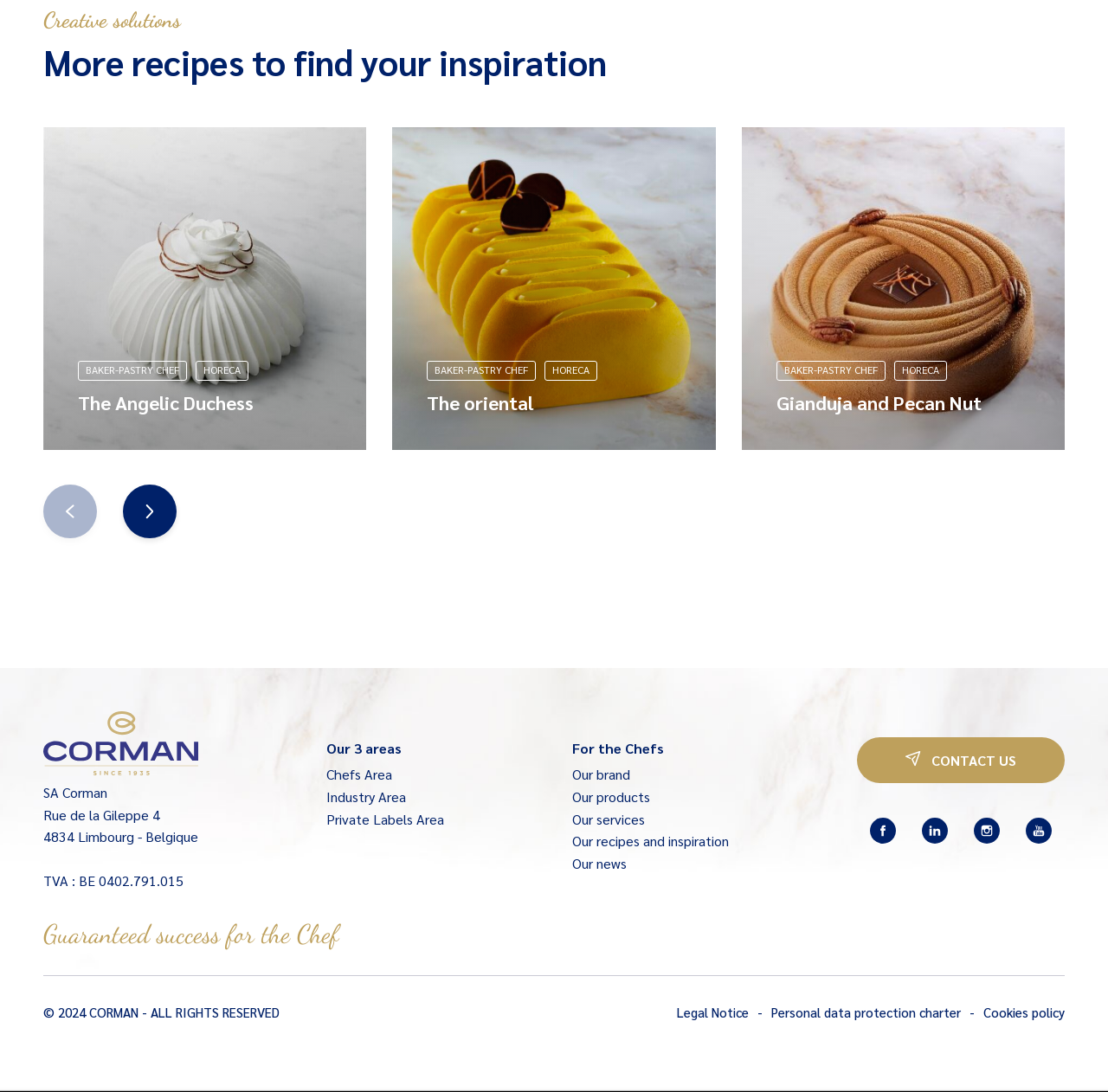Could you provide the bounding box coordinates for the portion of the screen to click to complete this instruction: "Click the 'Our brand' link"?

[0.516, 0.701, 0.569, 0.717]